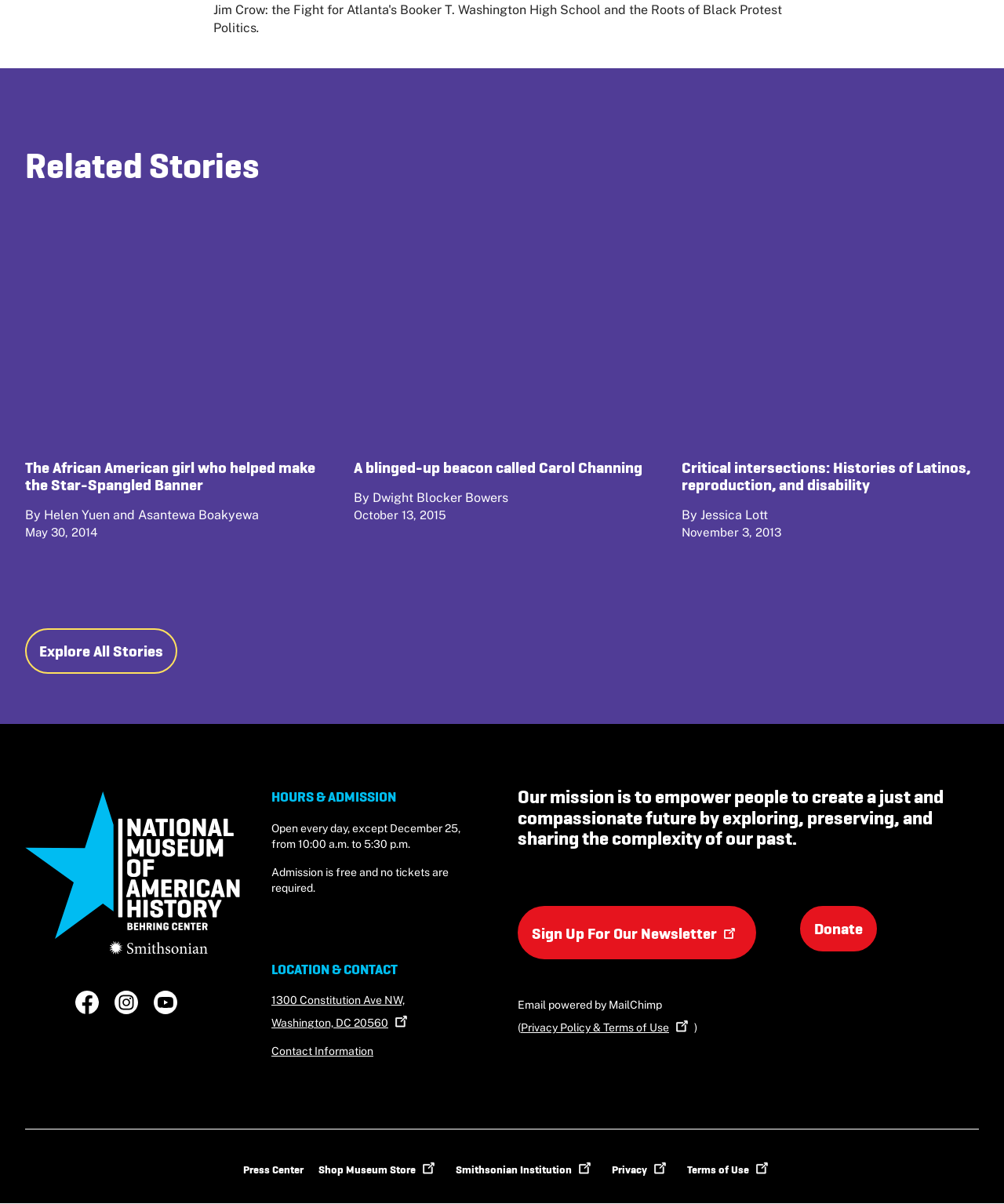Provide a brief response using a word or short phrase to this question:
What is the name of the museum?

National Museum of American History